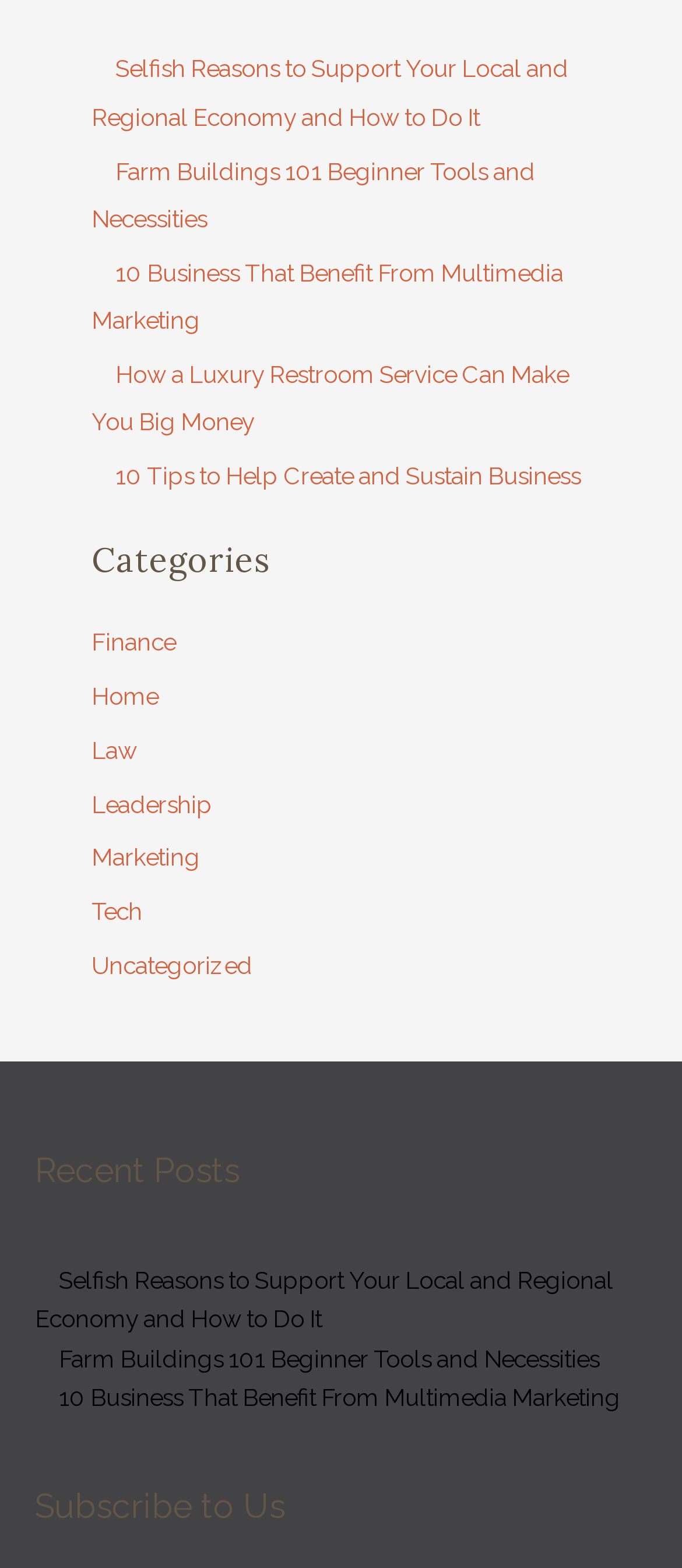Identify the bounding box coordinates of the region that needs to be clicked to carry out this instruction: "Browse the Finance category". Provide these coordinates as four float numbers ranging from 0 to 1, i.e., [left, top, right, bottom].

[0.134, 0.401, 0.257, 0.419]